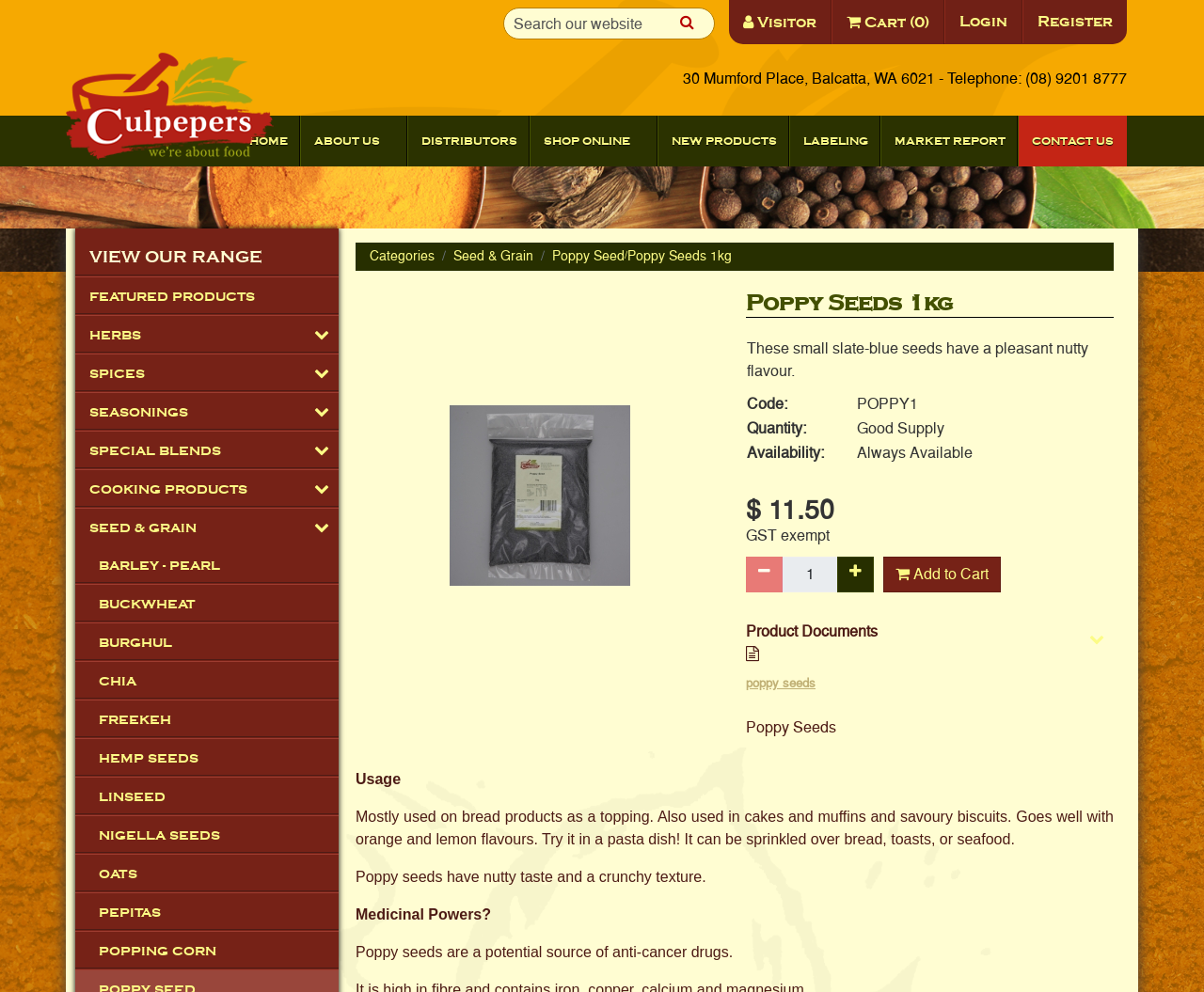What is the company's telephone number?
Ensure your answer is thorough and detailed.

The company's telephone number can be found in the static text element at the top of the webpage, which reads '30 Mumford Place, Balcatta, WA 6021 - Telephone: (08) 9201 8777'.